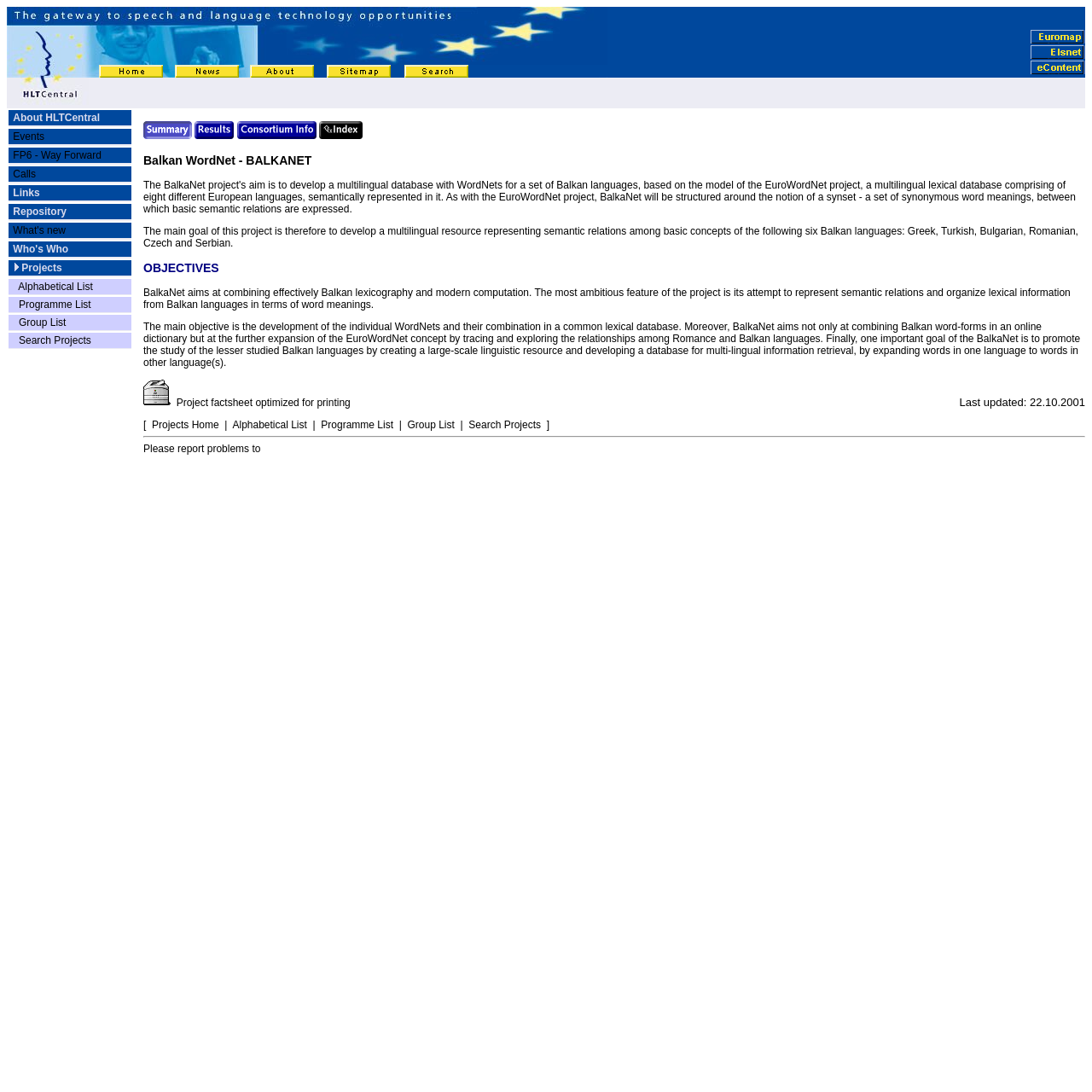What is the main goal of the BALKANET project?
Give a one-word or short phrase answer based on the image.

develop a multilingual resource